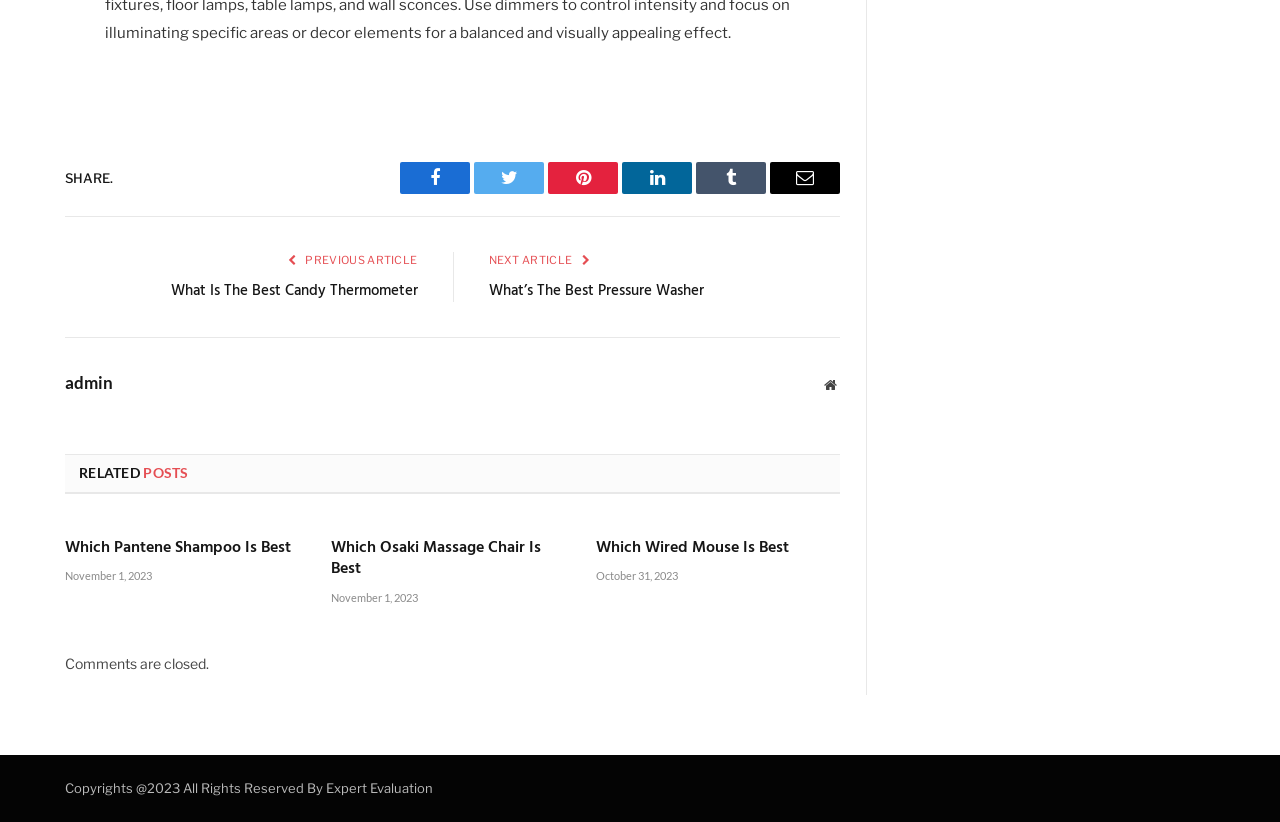Please provide the bounding box coordinates for the element that needs to be clicked to perform the following instruction: "Read previous article". The coordinates should be given as four float numbers between 0 and 1, i.e., [left, top, right, bottom].

[0.133, 0.339, 0.326, 0.368]